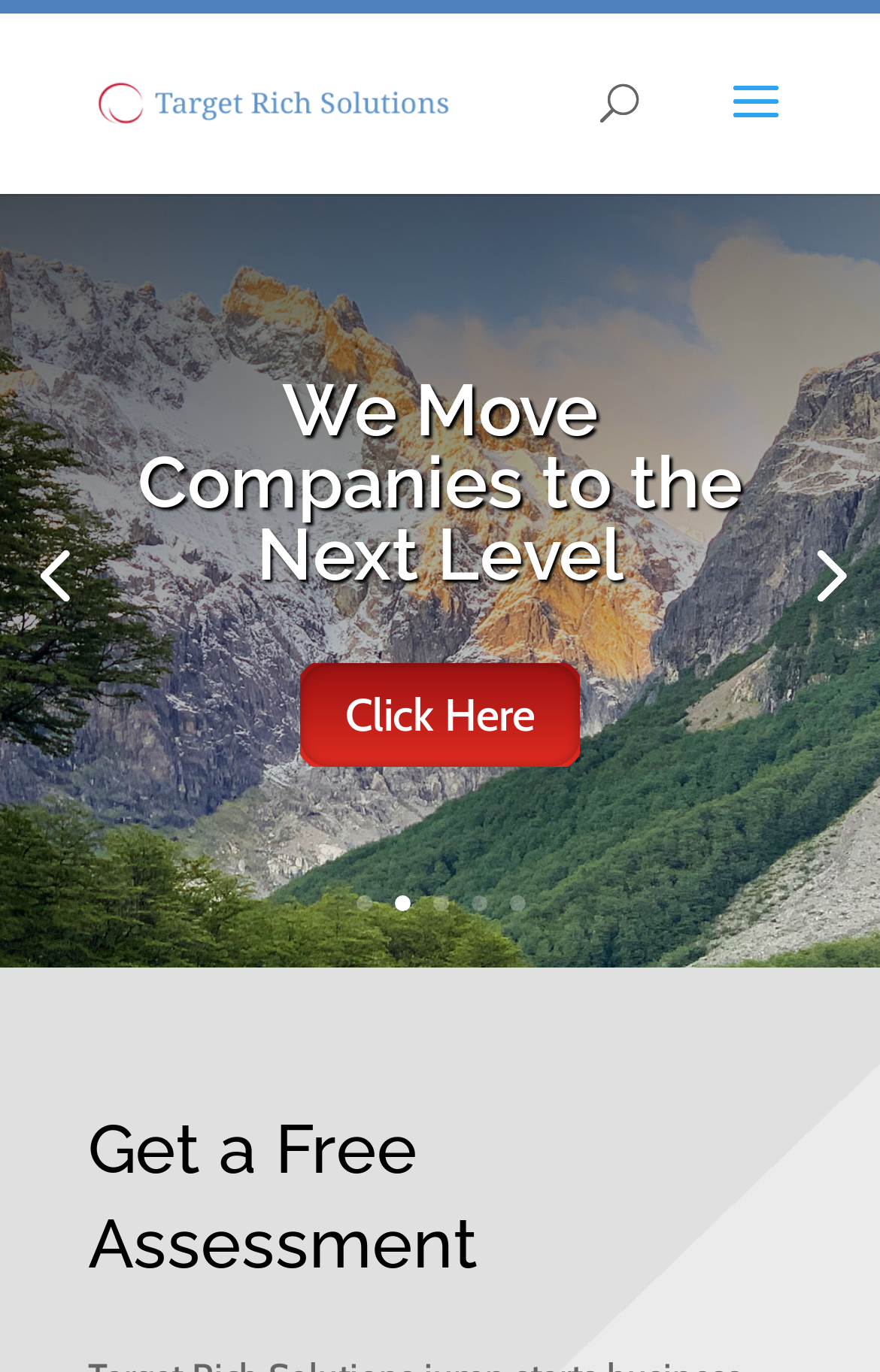Determine the bounding box coordinates for the HTML element mentioned in the following description: "Click Here". The coordinates should be a list of four floats ranging from 0 to 1, represented as [left, top, right, bottom].

[0.336, 0.527, 0.664, 0.609]